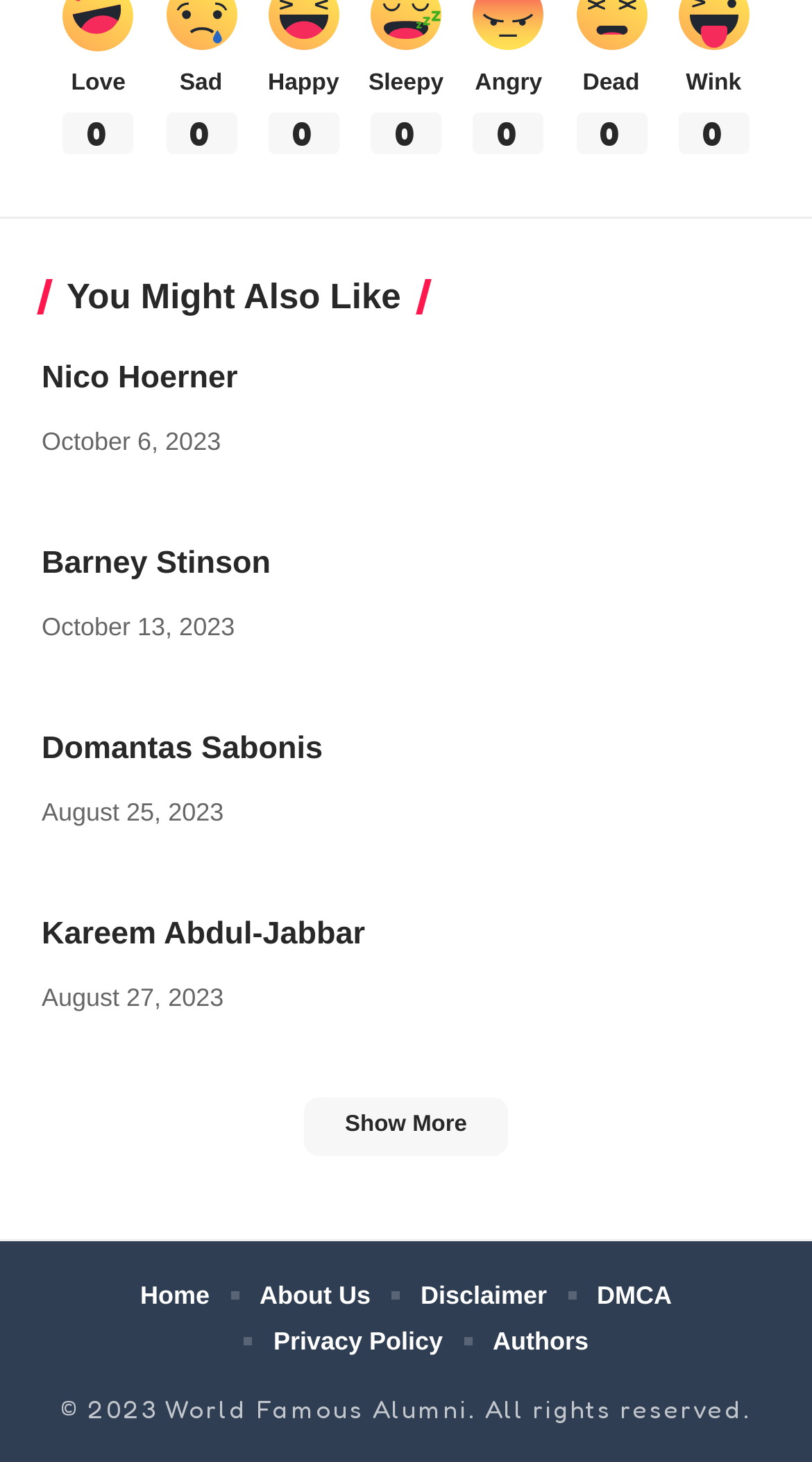Find the bounding box of the element with the following description: "aria-label="Search"". The coordinates must be four float numbers between 0 and 1, formatted as [left, top, right, bottom].

None